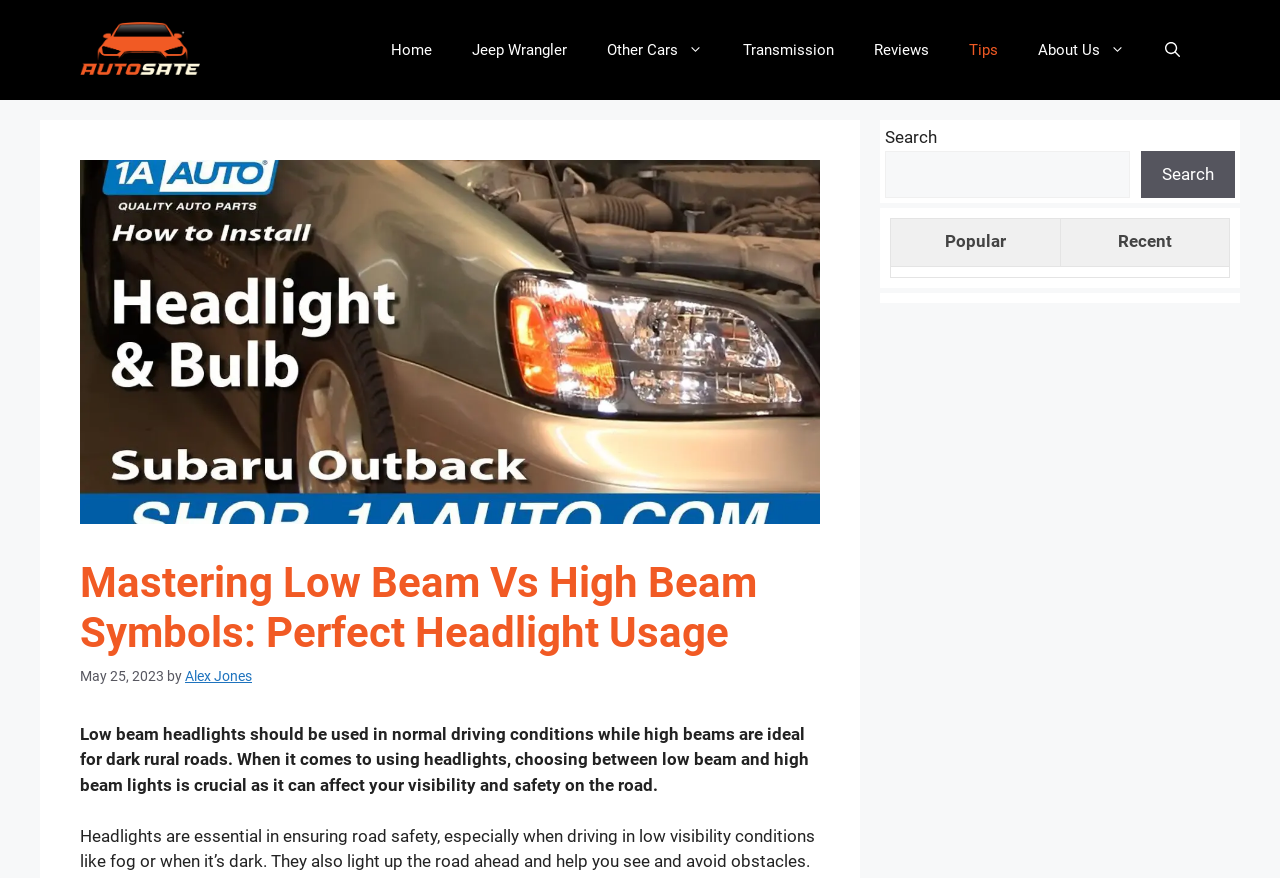Please identify the bounding box coordinates of the element I should click to complete this instruction: 'Read the article about Mobile App Security'. The coordinates should be given as four float numbers between 0 and 1, like this: [left, top, right, bottom].

None